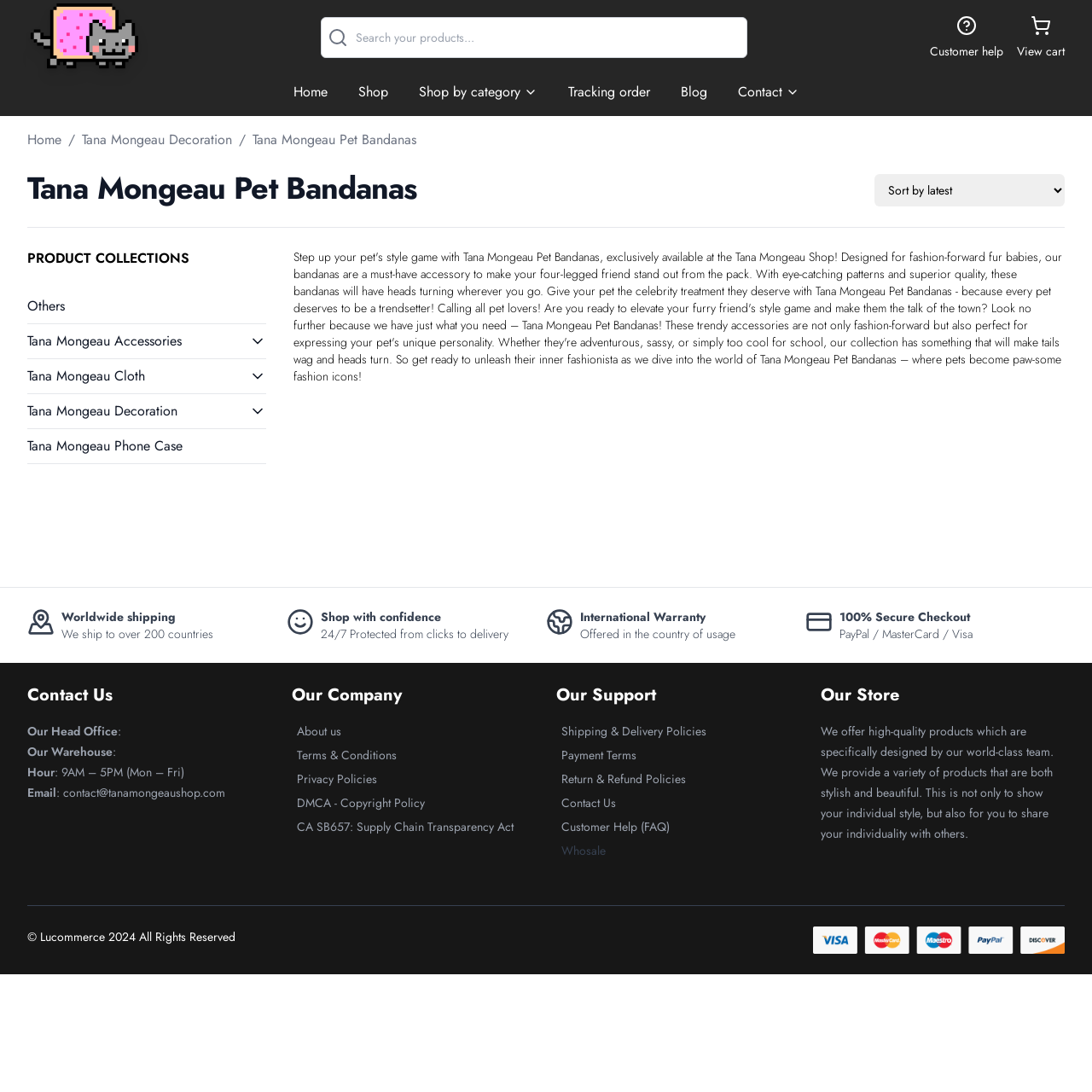Locate the bounding box coordinates of the element that should be clicked to execute the following instruction: "Contact us".

[0.514, 0.727, 0.564, 0.743]